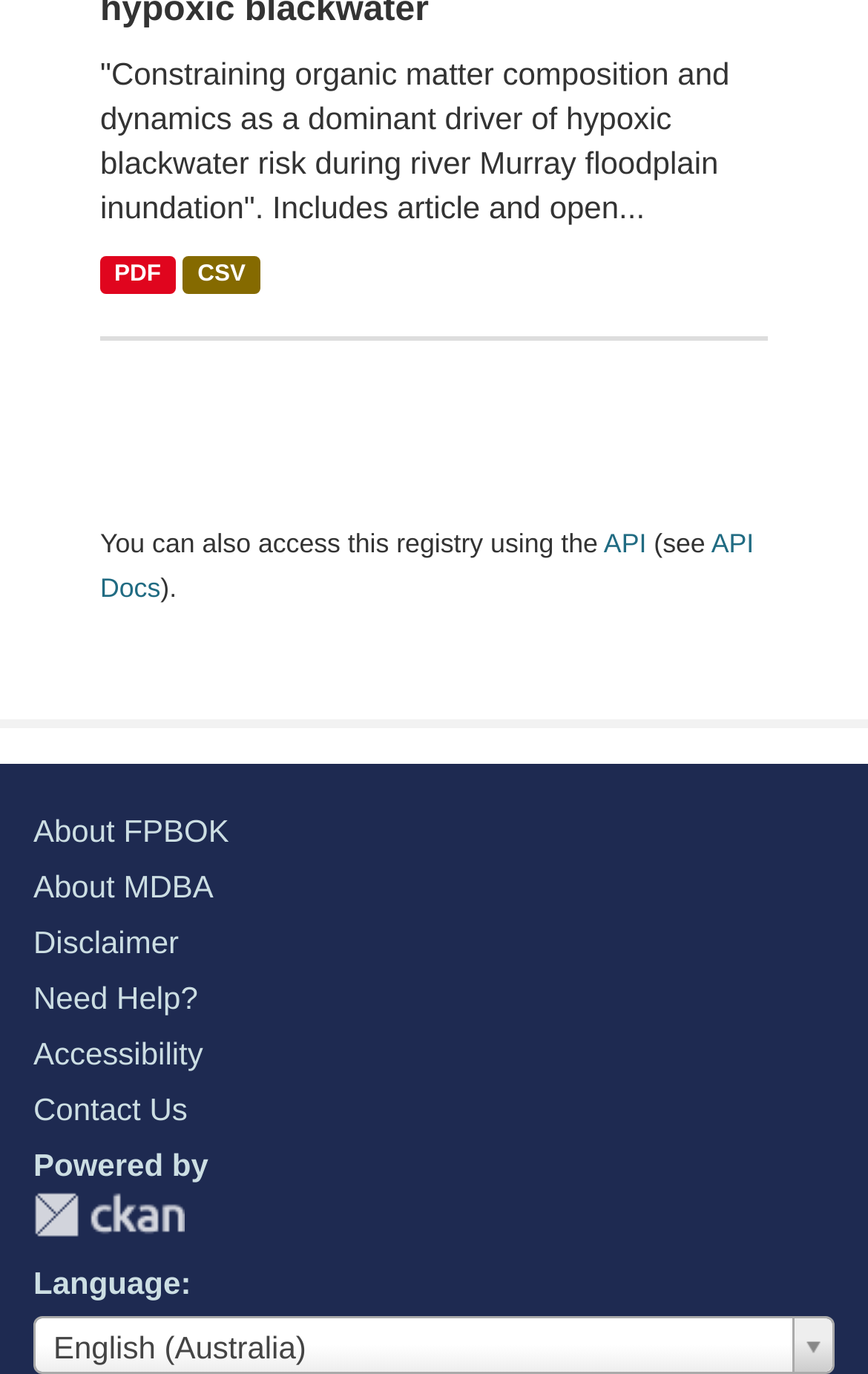Please provide the bounding box coordinates for the element that needs to be clicked to perform the following instruction: "download PDF". The coordinates should be given as four float numbers between 0 and 1, i.e., [left, top, right, bottom].

[0.115, 0.187, 0.202, 0.215]